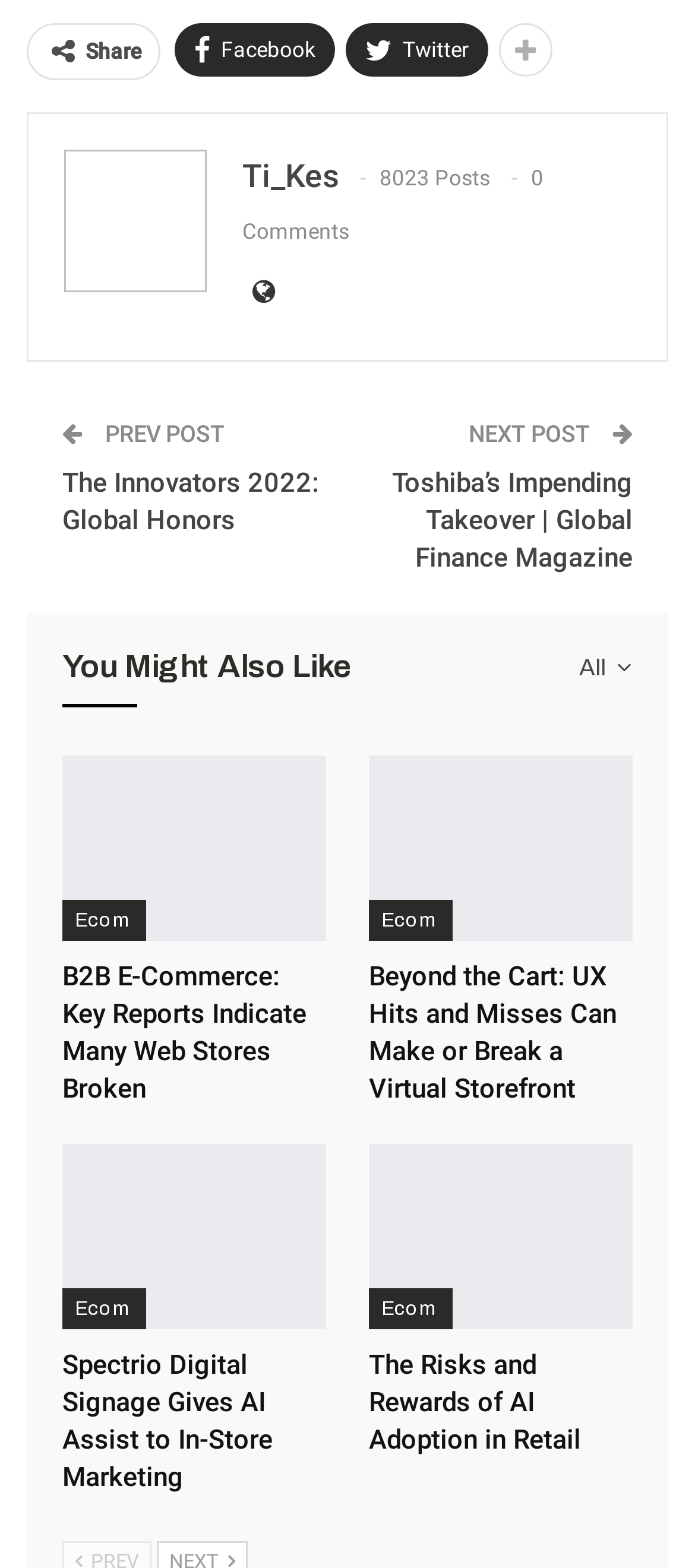Locate the bounding box of the user interface element based on this description: "All".

[0.787, 0.405, 0.91, 0.448]